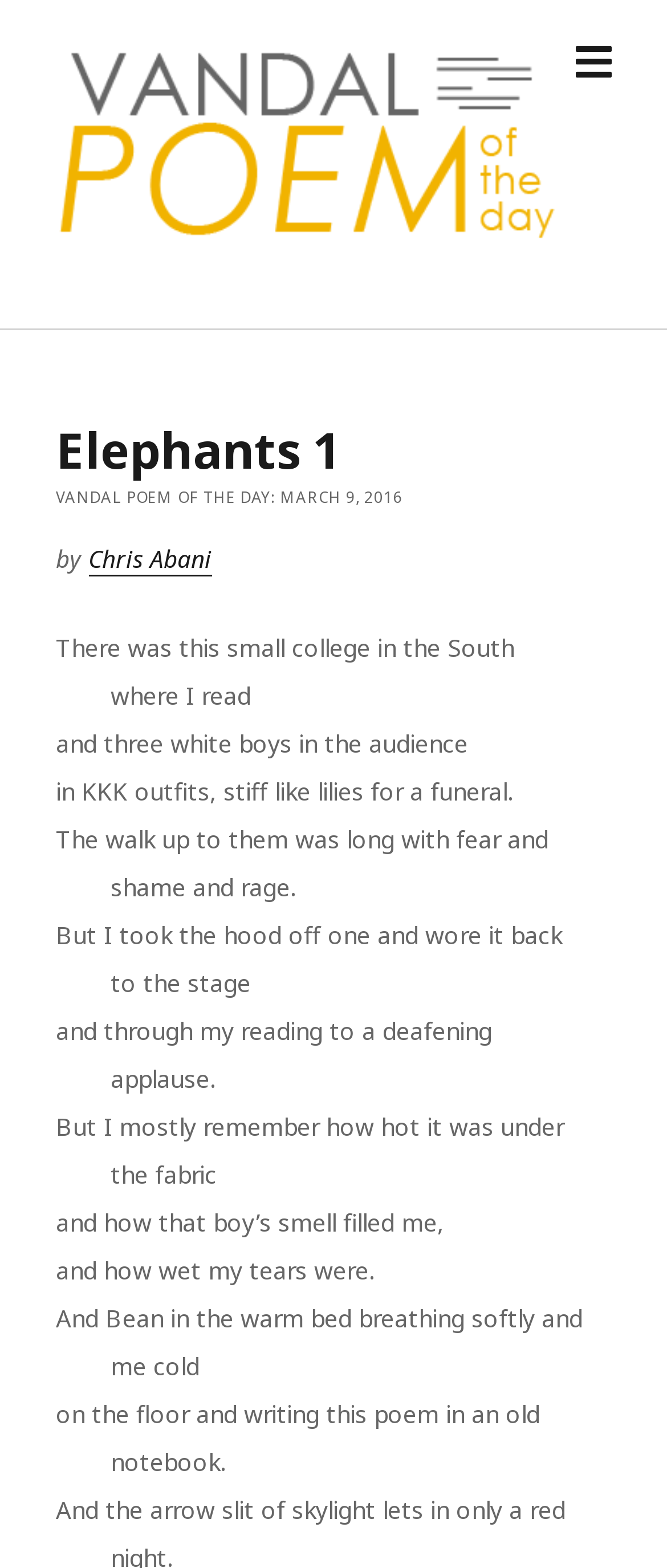How many lines are in the poem?
Based on the image, please offer an in-depth response to the question.

I counted the number of StaticText elements that contain the poem's text, and there are 12 of them, which indicates that the poem has 12 lines.